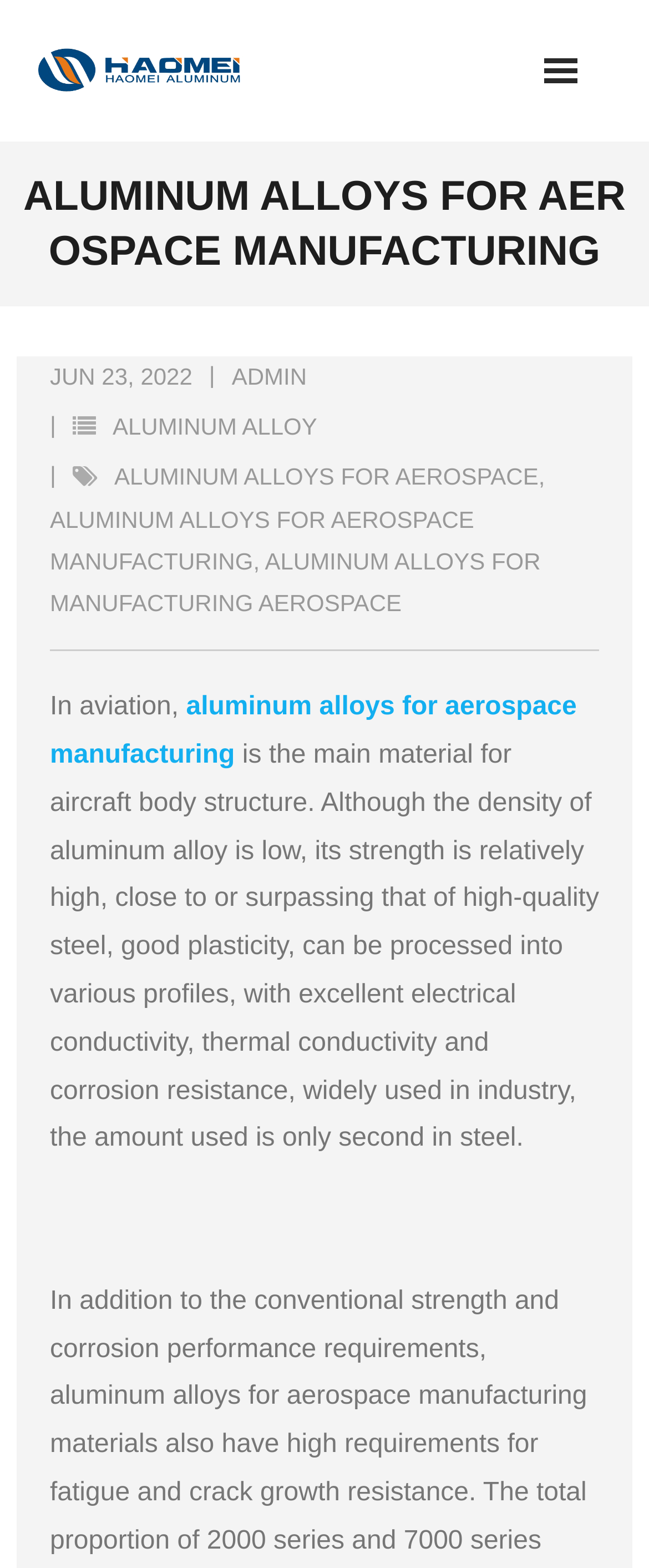Summarize the webpage in an elaborate manner.

The webpage is about aluminum alloys for aerospace manufacturing. At the top, there is a layout table spanning the entire width of the page, with an image of an aluminum alloy plate on the left side, taking up about a third of the table's width. Below the table, there are two links, "About Us" and "Contact Me", placed side by side, taking up almost the entire width of the page.

The main content of the page is headed by a large heading "ALUMINUM ALLOYS FOR AEROSPACE MANUFACTURING" that spans almost the entire width of the page. Below the heading, there is a section with several links and a time element, including "JUN 23, 2022", "ADMIN", and several links related to aluminum alloys. 

The main text of the page starts with the sentence "In aviation, aluminum alloys for aerospace manufacturing is the main material for aircraft body structure." This is followed by a link to the same topic and a detailed description of the properties and uses of aluminum alloys, including their strength, plasticity, electrical conductivity, thermal conductivity, and corrosion resistance. The text takes up about half of the page's height.